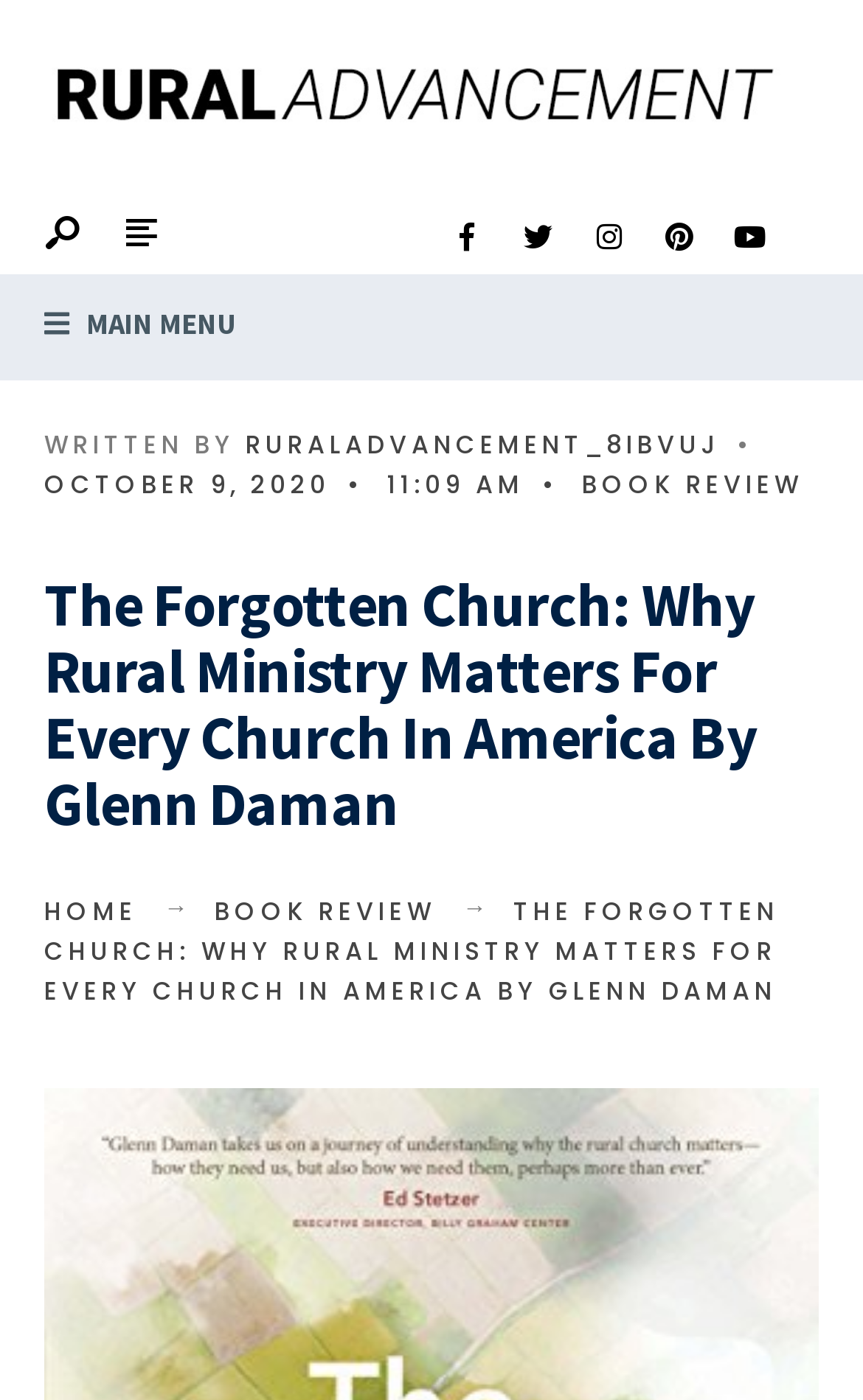Analyze the image and deliver a detailed answer to the question: What time was the article published?

The time of publication is mentioned in the static text '11:09 AM' section, which is located next to the date of the article.